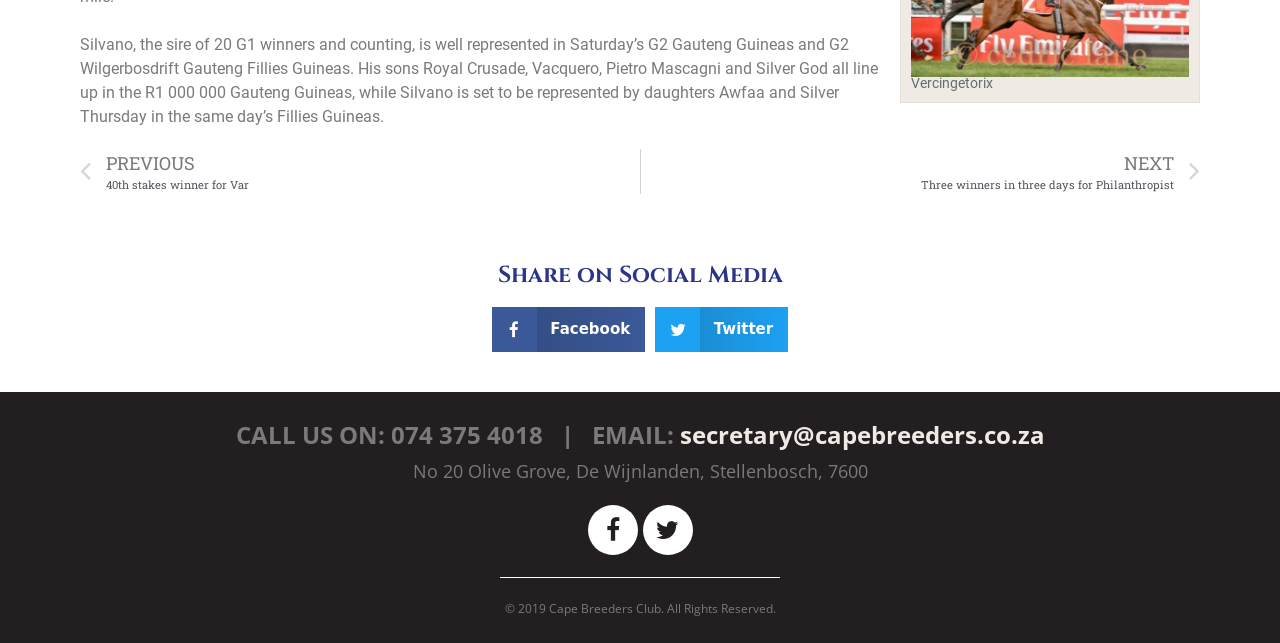Find the bounding box of the UI element described as follows: "PrevPrevious40th stakes winner for Var".

[0.062, 0.232, 0.5, 0.302]